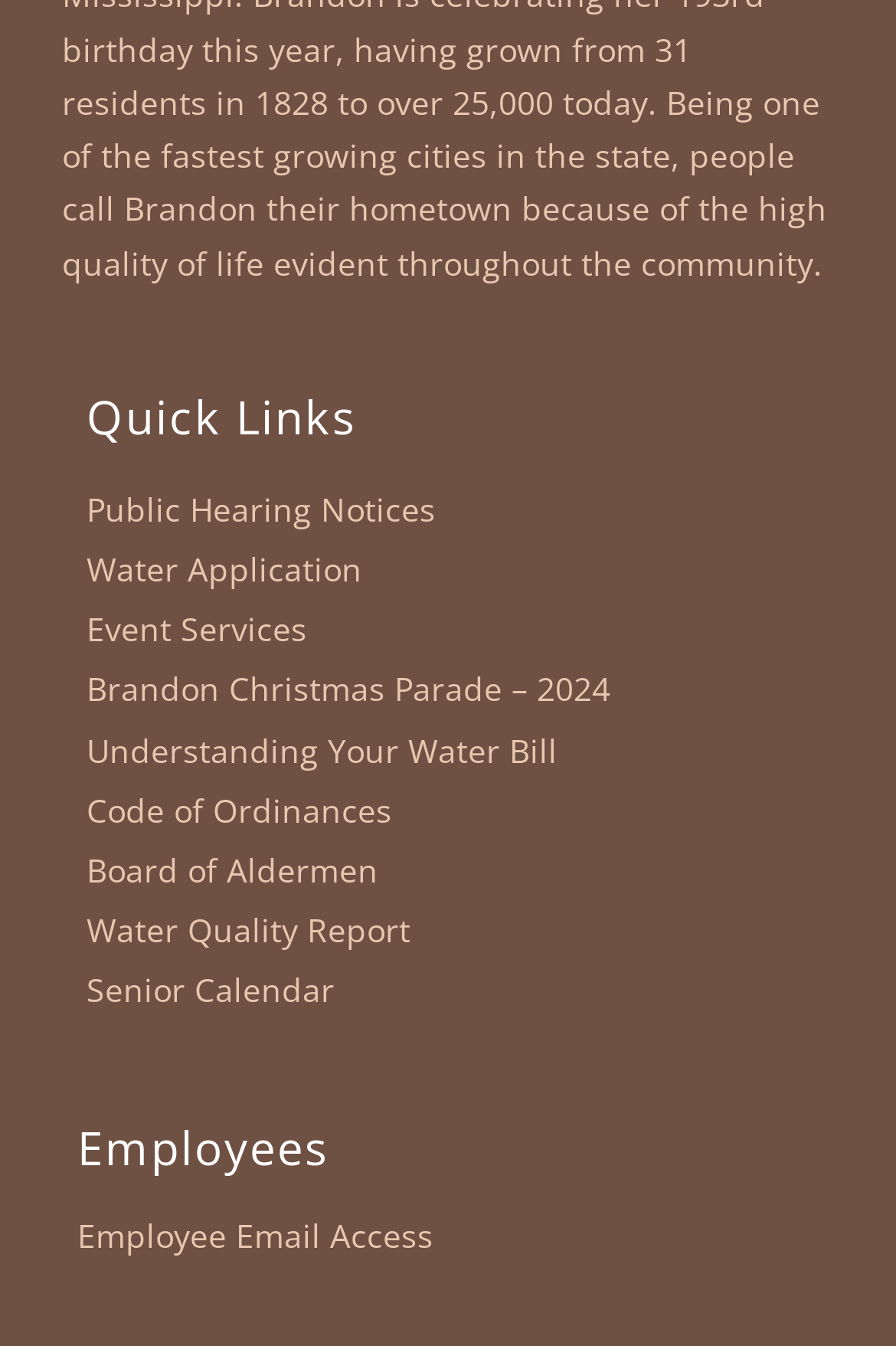Carefully examine the image and provide an in-depth answer to the question: What is the section above 'Employees'?

The section above 'Employees' is 'Quick Links' which contains 8 links and is located at the top left of the webpage with bounding box coordinates ranging from [0.097, 0.355, 0.903, 0.4] to [0.097, 0.669, 0.903, 0.714].